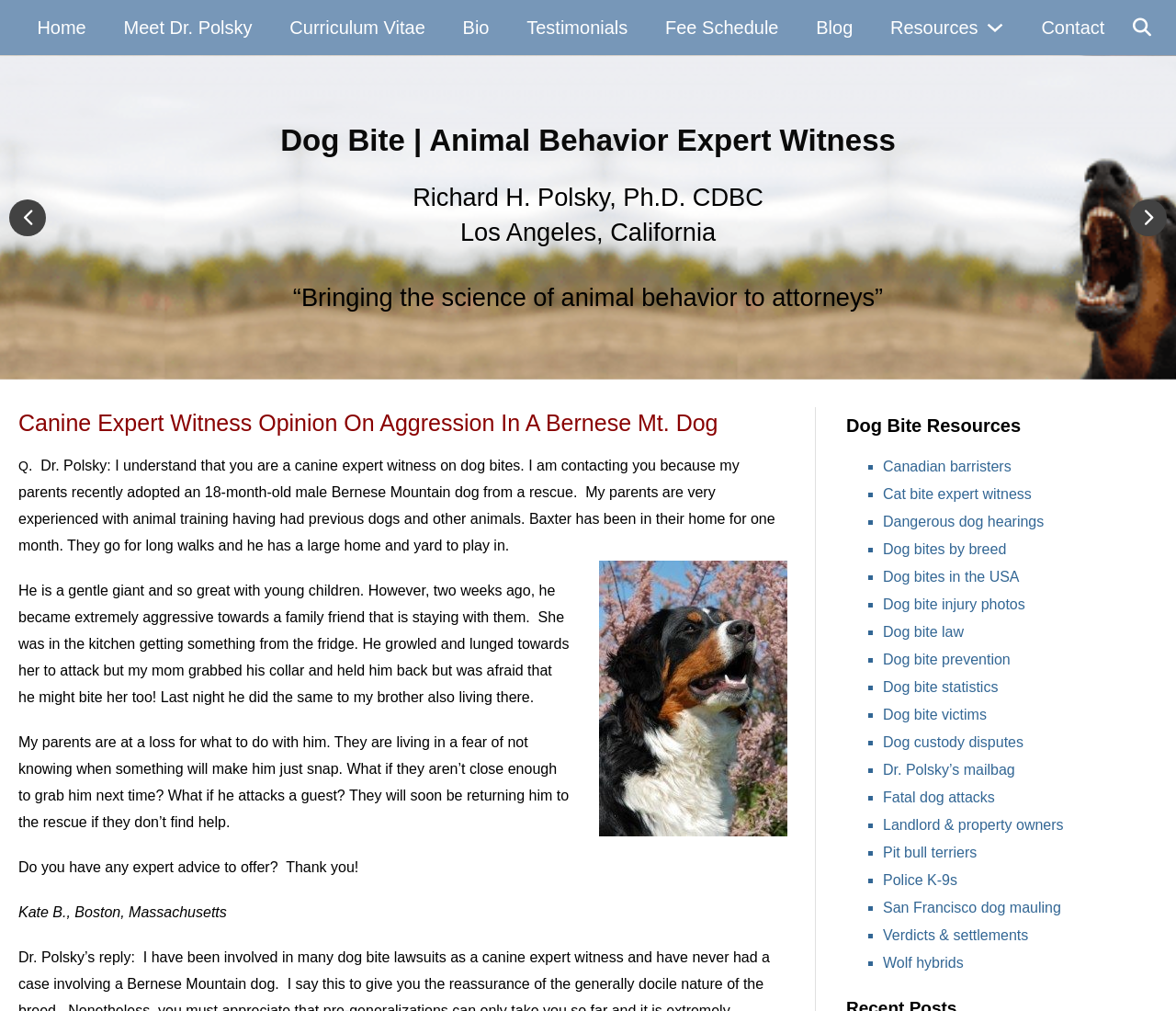From the given element description: "Description", find the bounding box for the UI element. Provide the coordinates as four float numbers between 0 and 1, in the order [left, top, right, bottom].

None